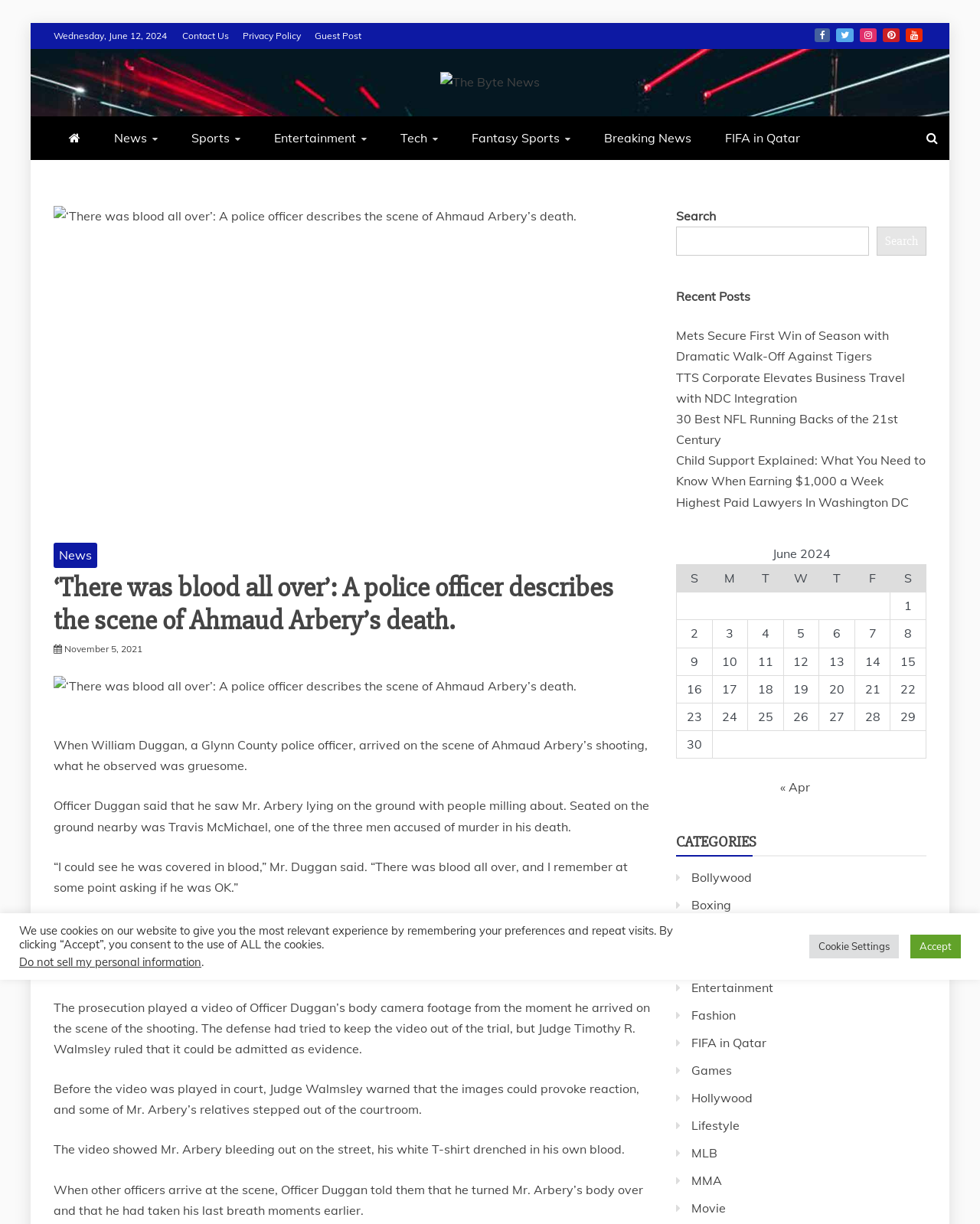What is the category of the article?
Refer to the image and provide a one-word or short phrase answer.

News